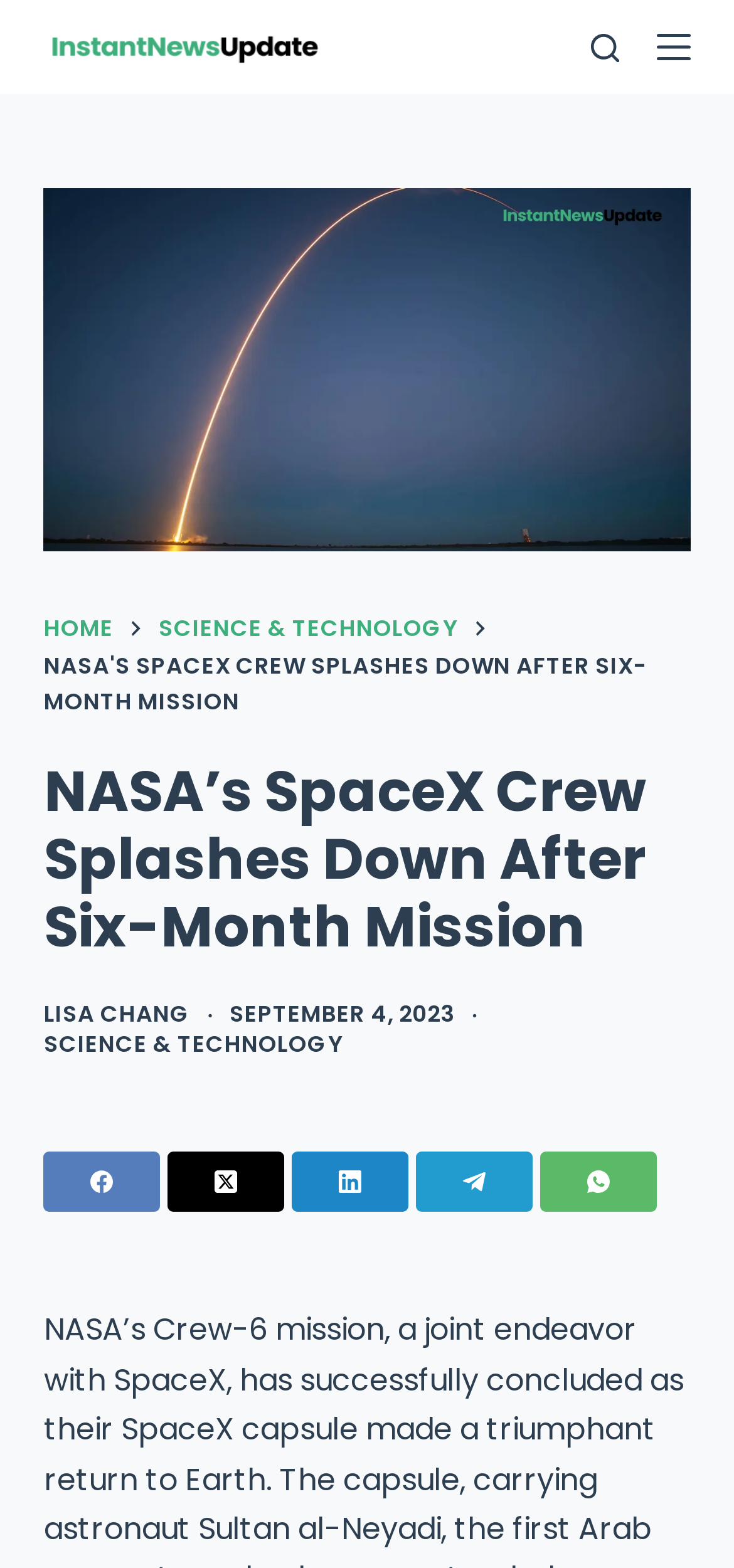Could you determine the bounding box coordinates of the clickable element to complete the instruction: "view science and technology page"? Provide the coordinates as four float numbers between 0 and 1, i.e., [left, top, right, bottom].

[0.216, 0.389, 0.624, 0.412]